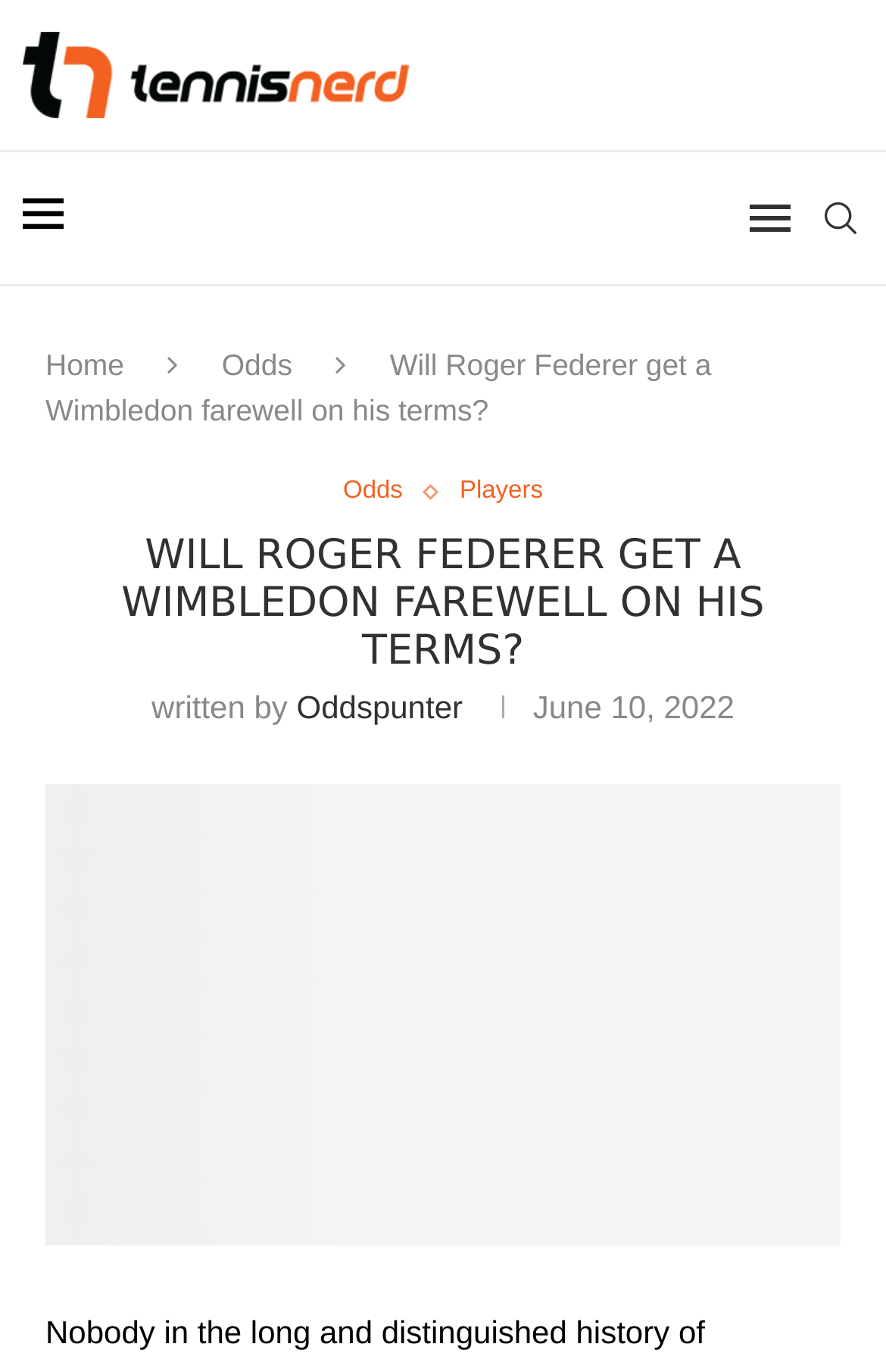What is the website's name?
Based on the screenshot, respond with a single word or phrase.

Tennisnerd.net